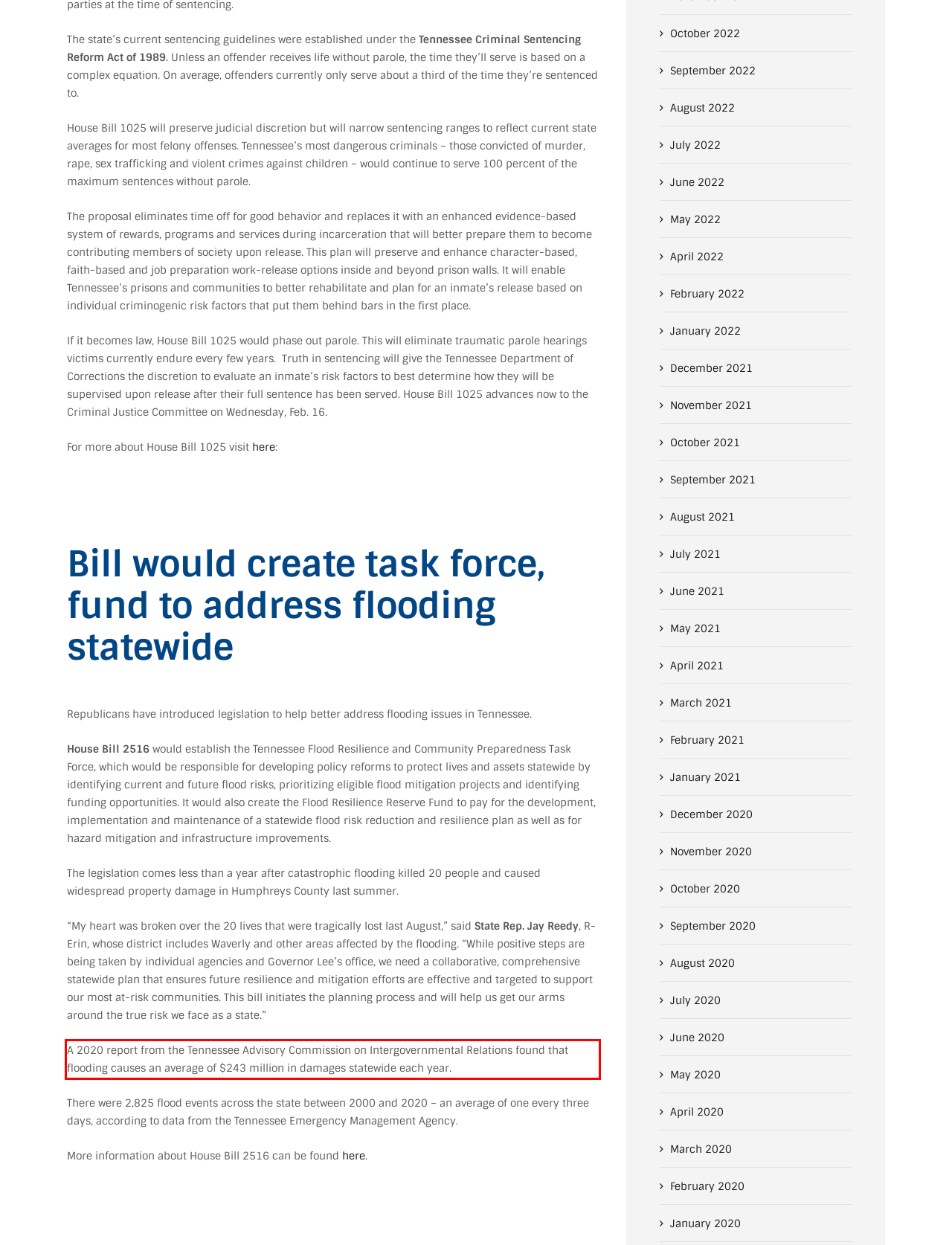You have a screenshot of a webpage with a red bounding box. Identify and extract the text content located inside the red bounding box.

A 2020 report from the Tennessee Advisory Commission on Intergovernmental Relations found that flooding causes an average of $243 million in damages statewide each year.